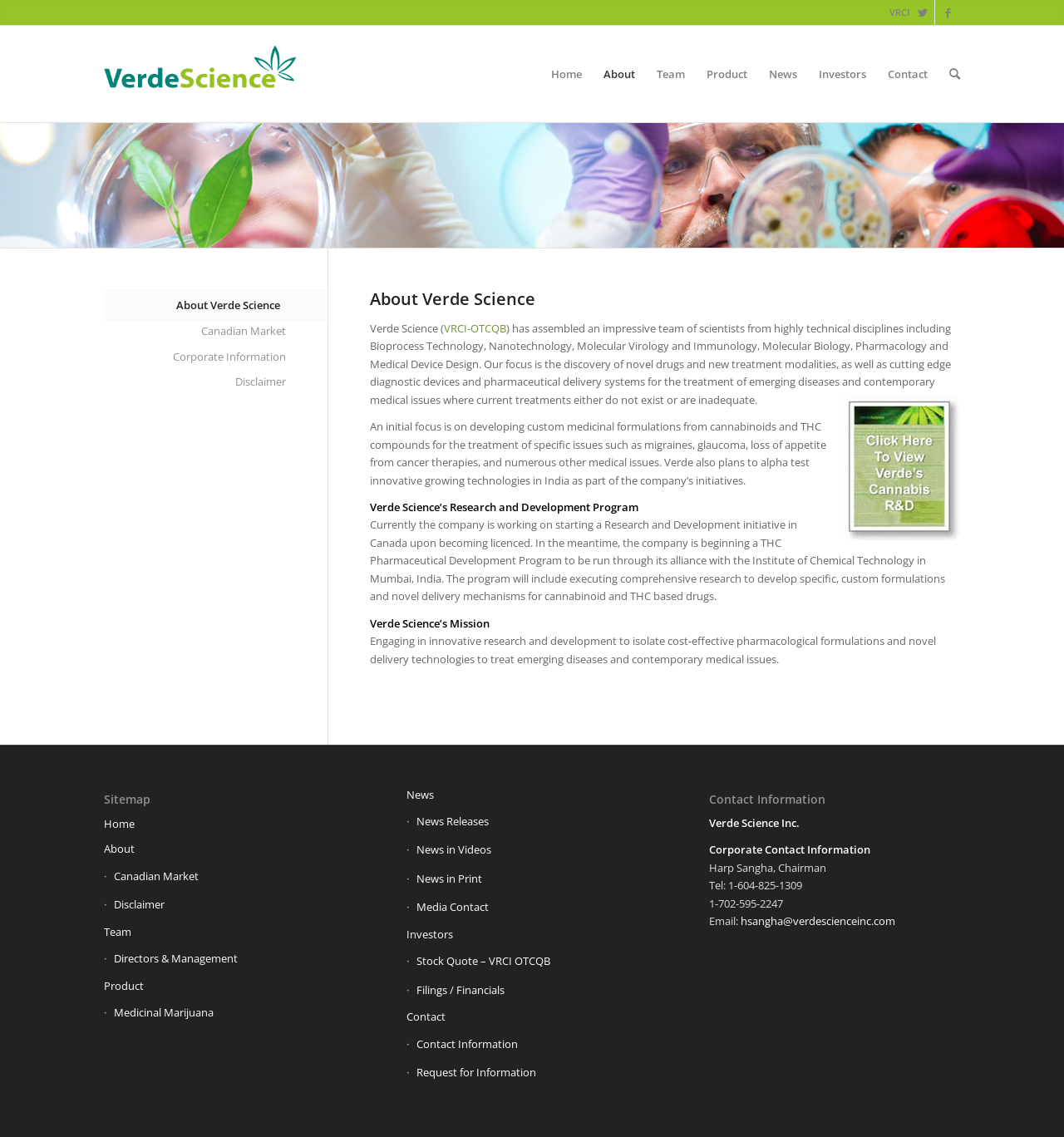What is the focus of Verde Science?
Please use the image to provide an in-depth answer to the question.

According to the 'About Verde Science' section, the company's focus is on the discovery of novel drugs and new treatment modalities, as well as cutting-edge diagnostic devices and pharmaceutical delivery systems for the treatment of emerging diseases and contemporary medical issues.